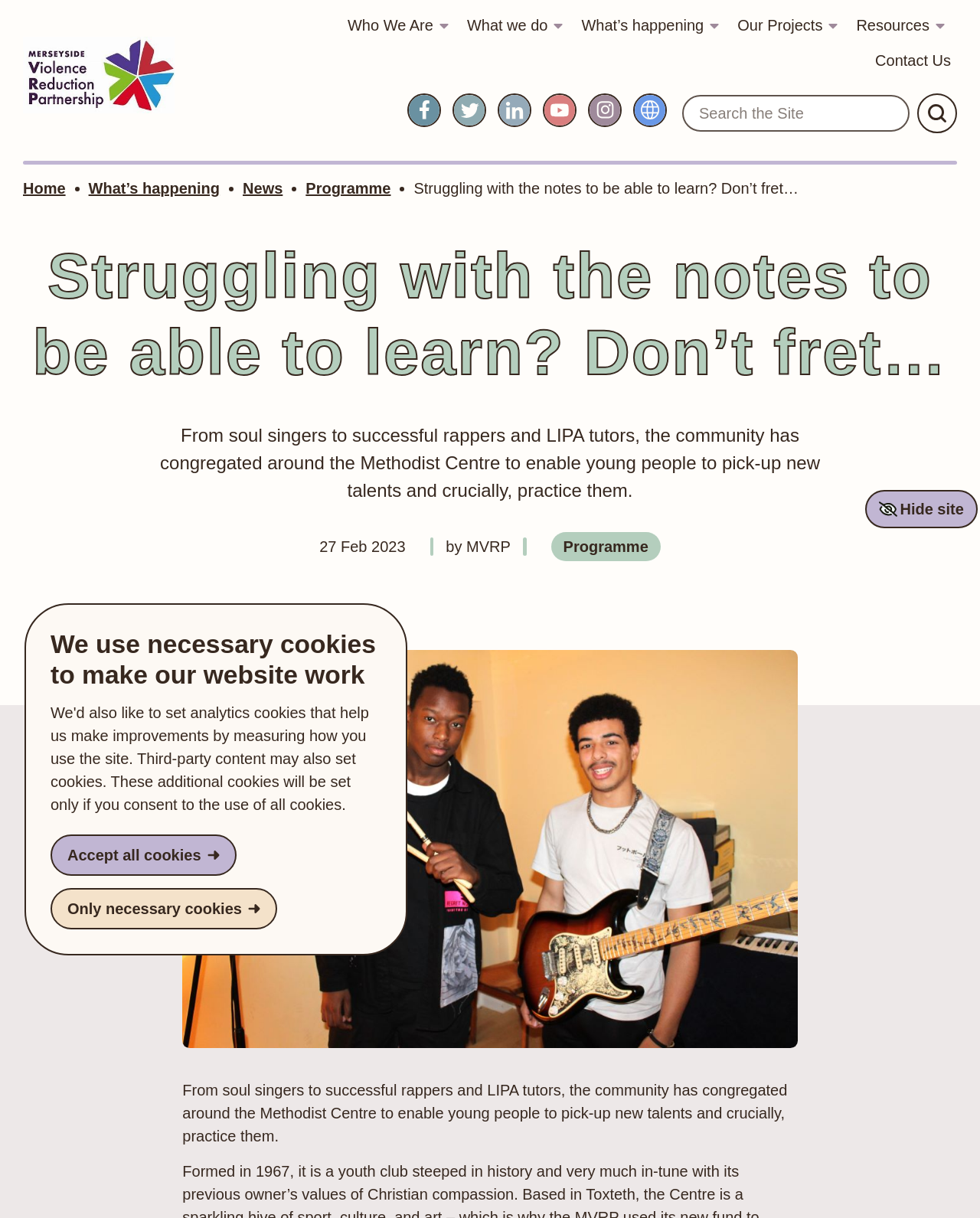Based on the image, please respond to the question with as much detail as possible:
What type of social media platforms are available?

I found the answer by looking at the social media links on the webpage, which include Facebook, Twitter, LinkedIn, YouTube, and Instagram.